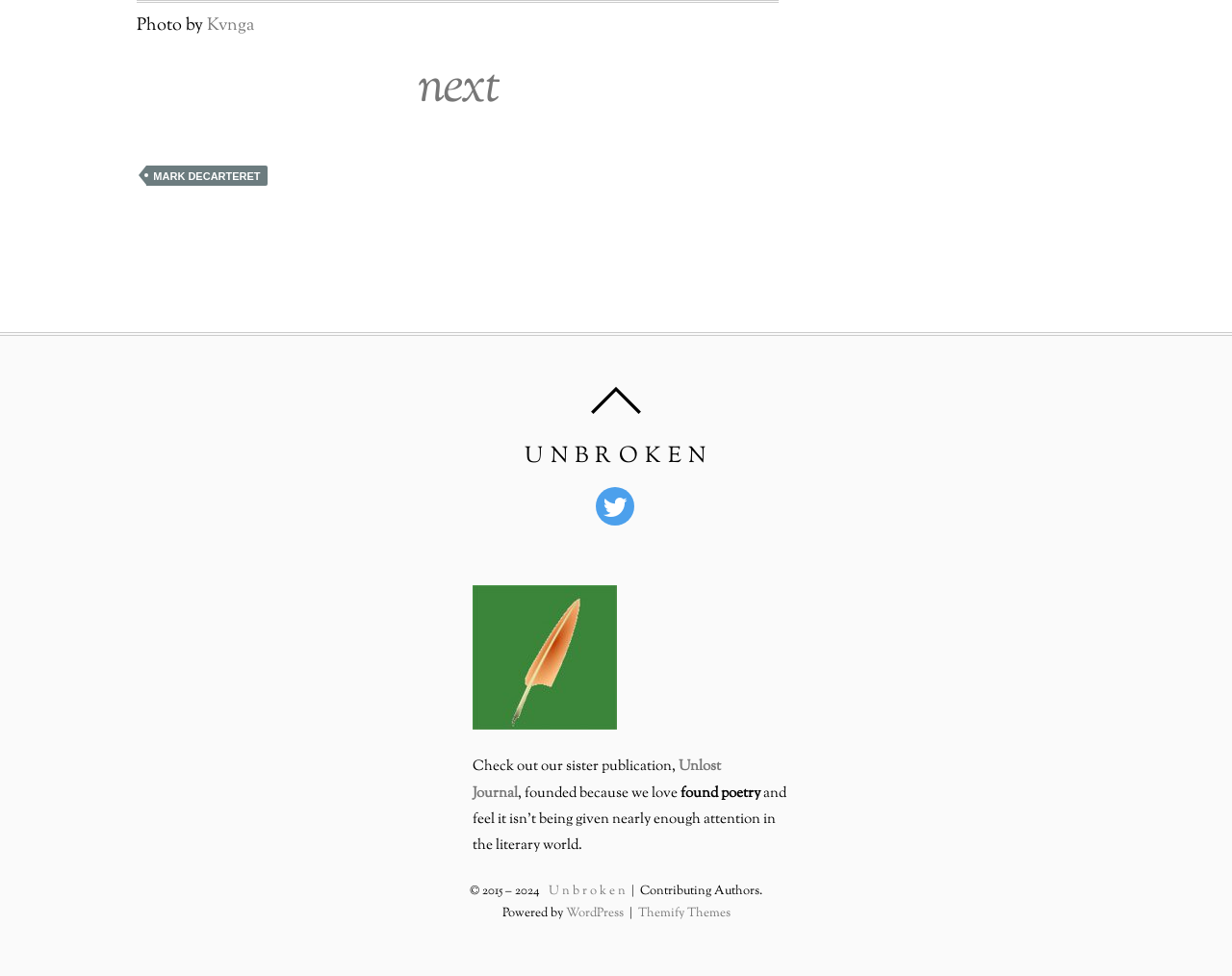Please provide a brief answer to the following inquiry using a single word or phrase:
What is the platform used to power the website?

WordPress